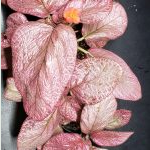What is the purpose of mimicking the native habitat for this plant?
Based on the image, provide a one-word or brief-phrase response.

Thriving